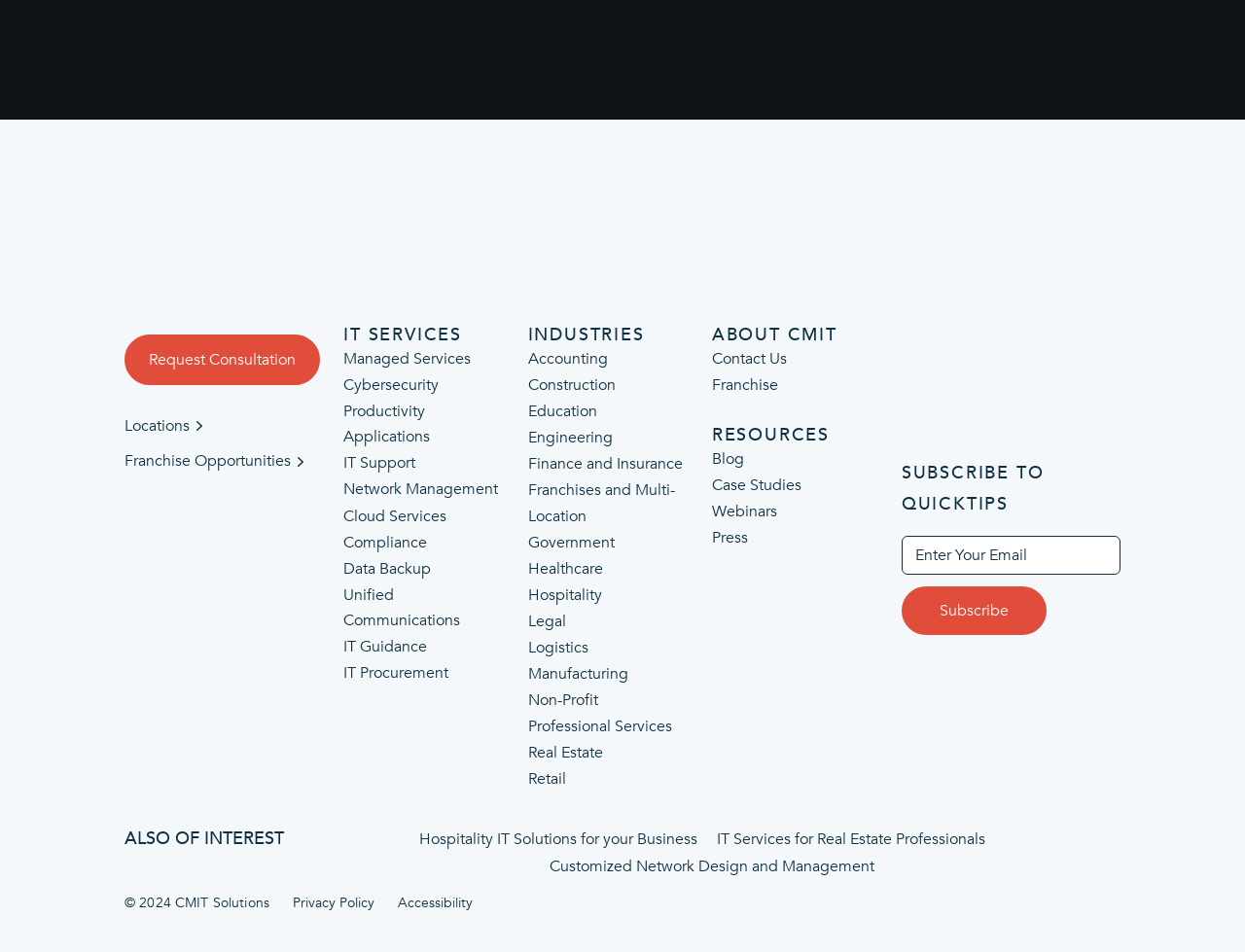Find the bounding box coordinates for the area that must be clicked to perform this action: "Check the Privacy Policy".

[0.235, 0.941, 0.301, 0.958]